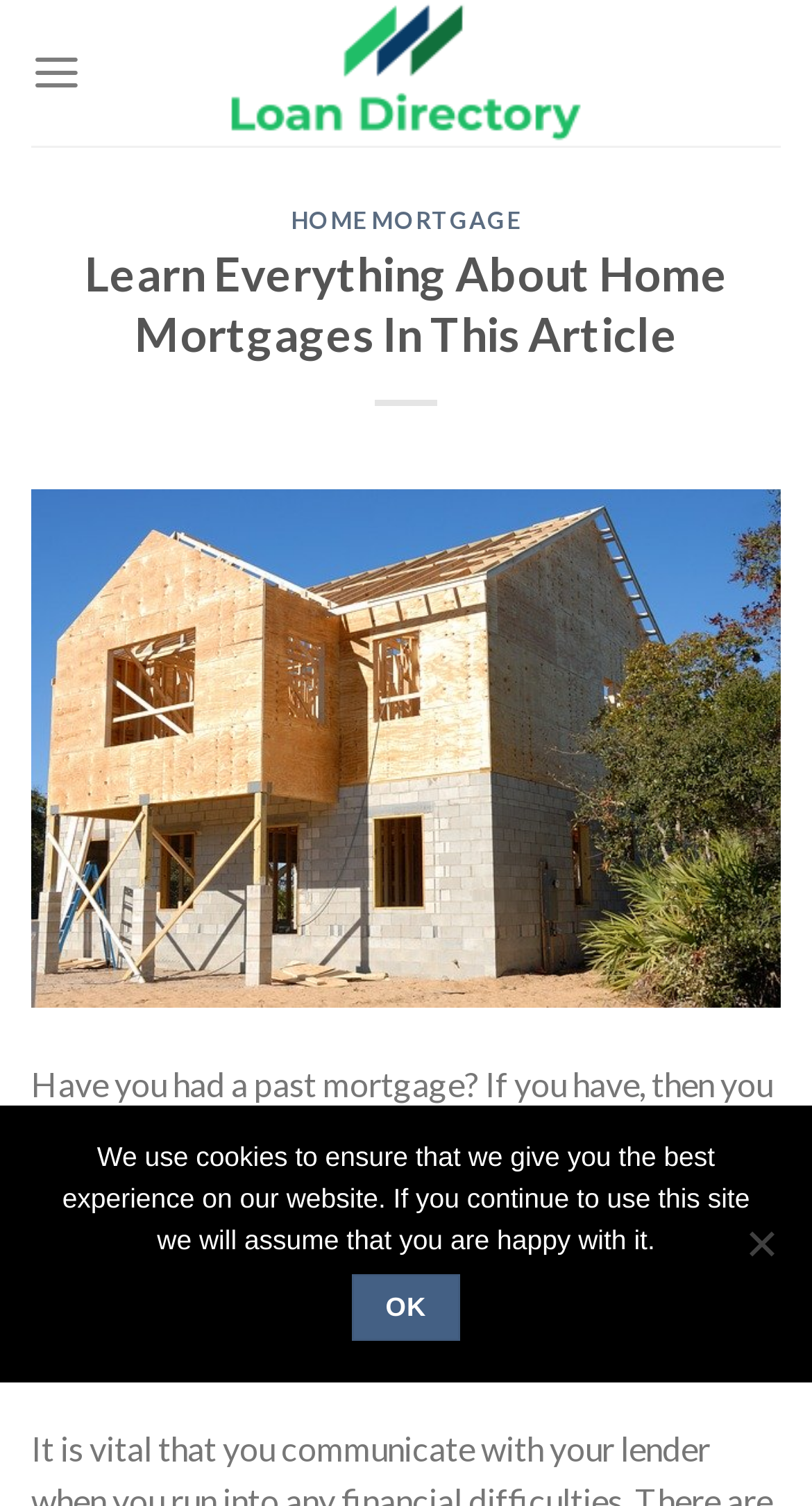Respond concisely with one word or phrase to the following query:
What is the position of the 'Menu' link?

Top-left